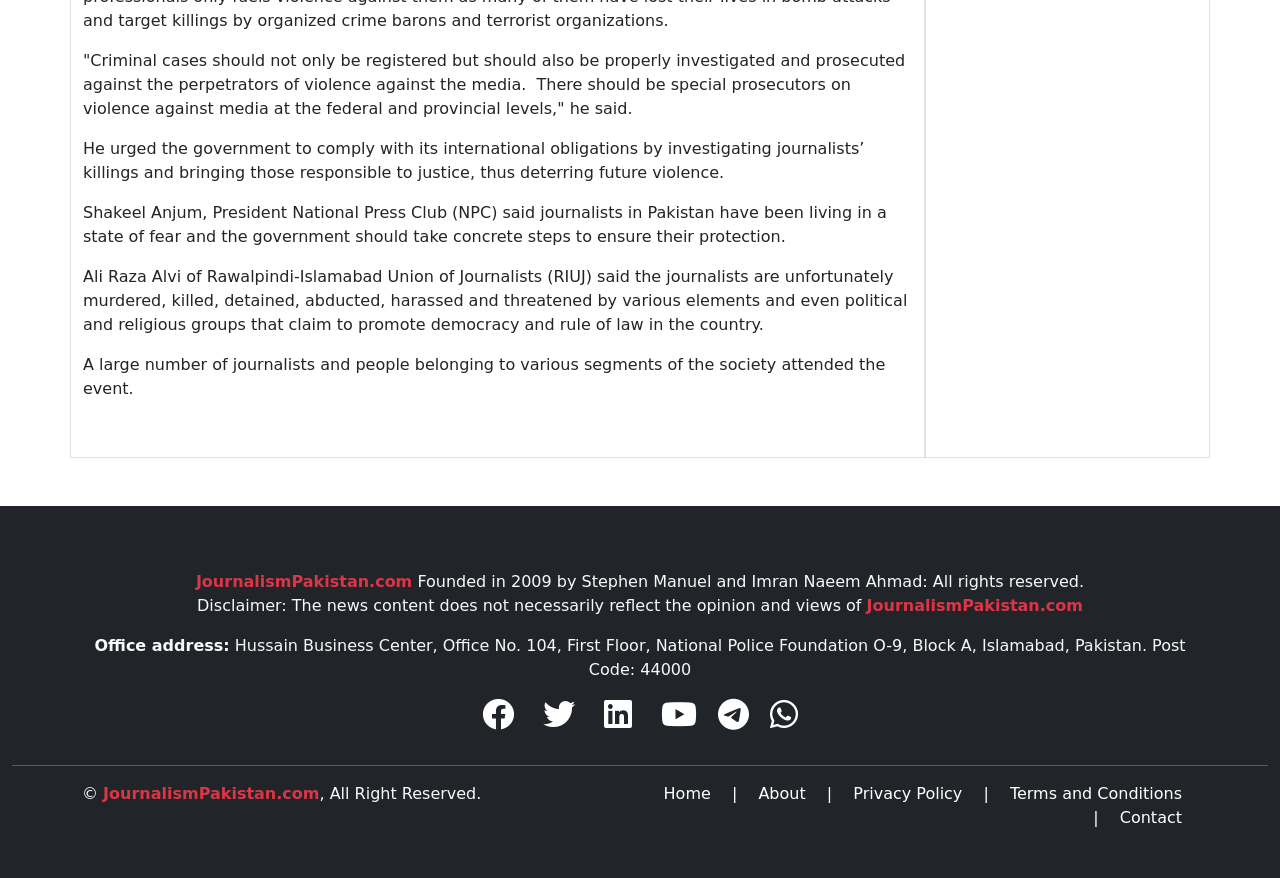What is the name of the website?
Look at the screenshot and respond with one word or a short phrase.

JournalismPakistan.com